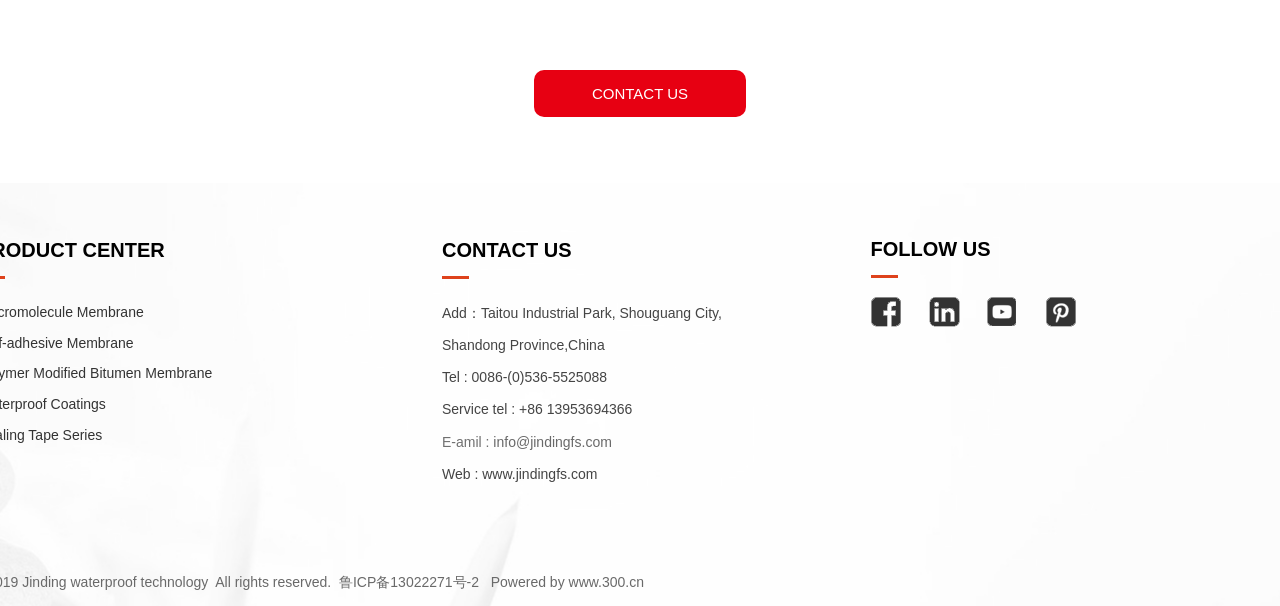Find the bounding box coordinates of the element I should click to carry out the following instruction: "Visit our website".

[0.345, 0.768, 0.467, 0.795]